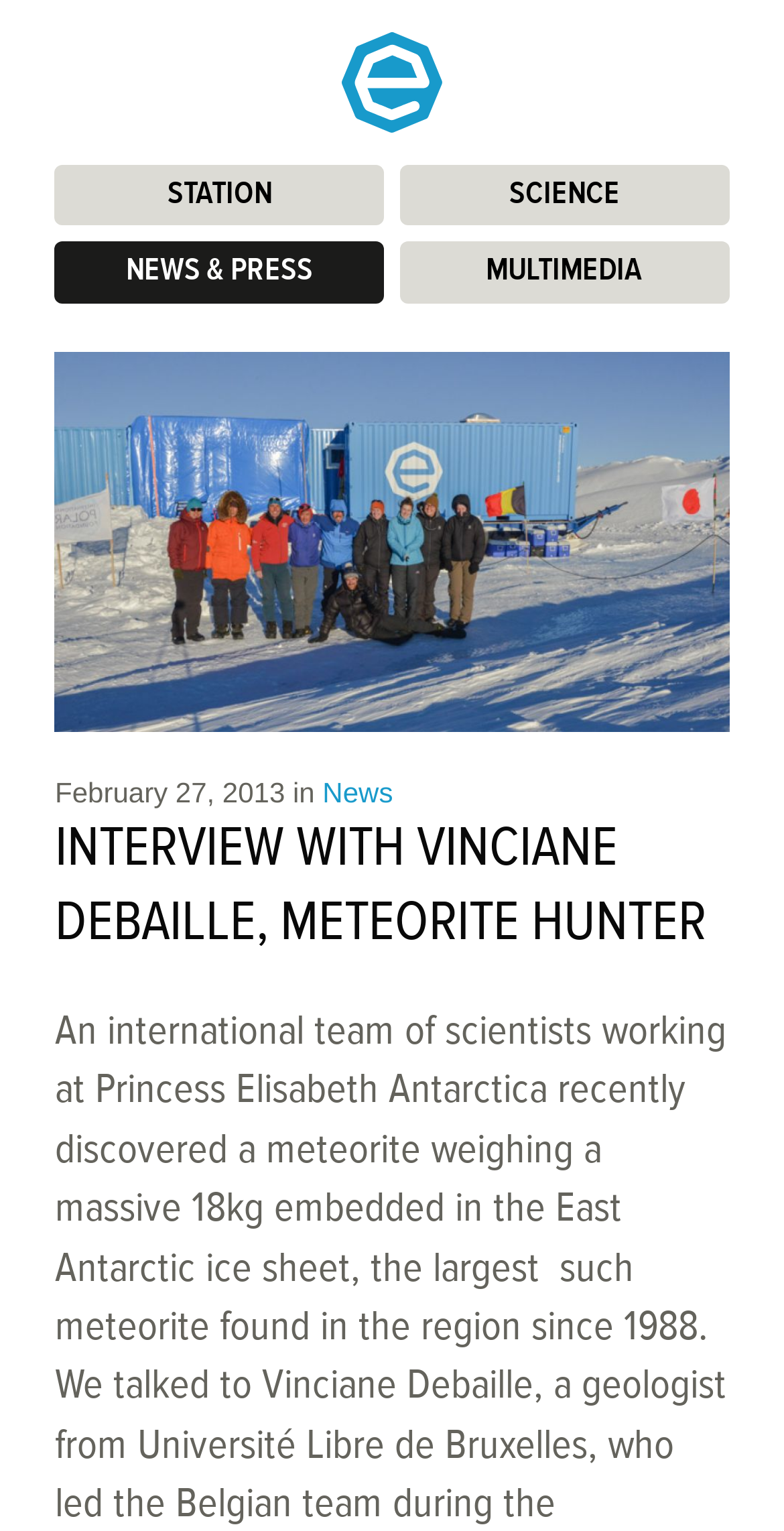Respond to the question below with a single word or phrase:
What is the date of the news article?

February 27, 2013